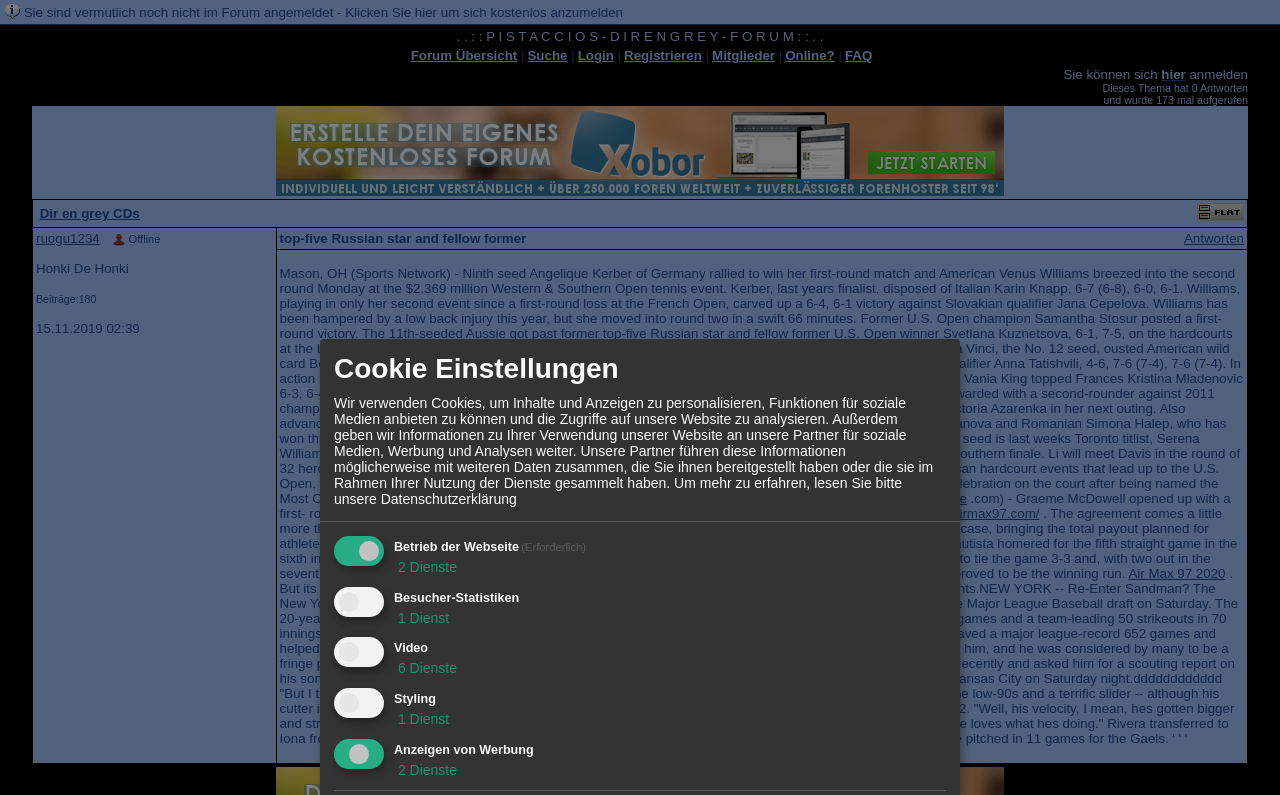Please specify the bounding box coordinates of the element that should be clicked to execute the given instruction: 'Click on the 'Antworten' link'. Ensure the coordinates are four float numbers between 0 and 1, expressed as [left, top, right, bottom].

[0.925, 0.291, 0.972, 0.309]